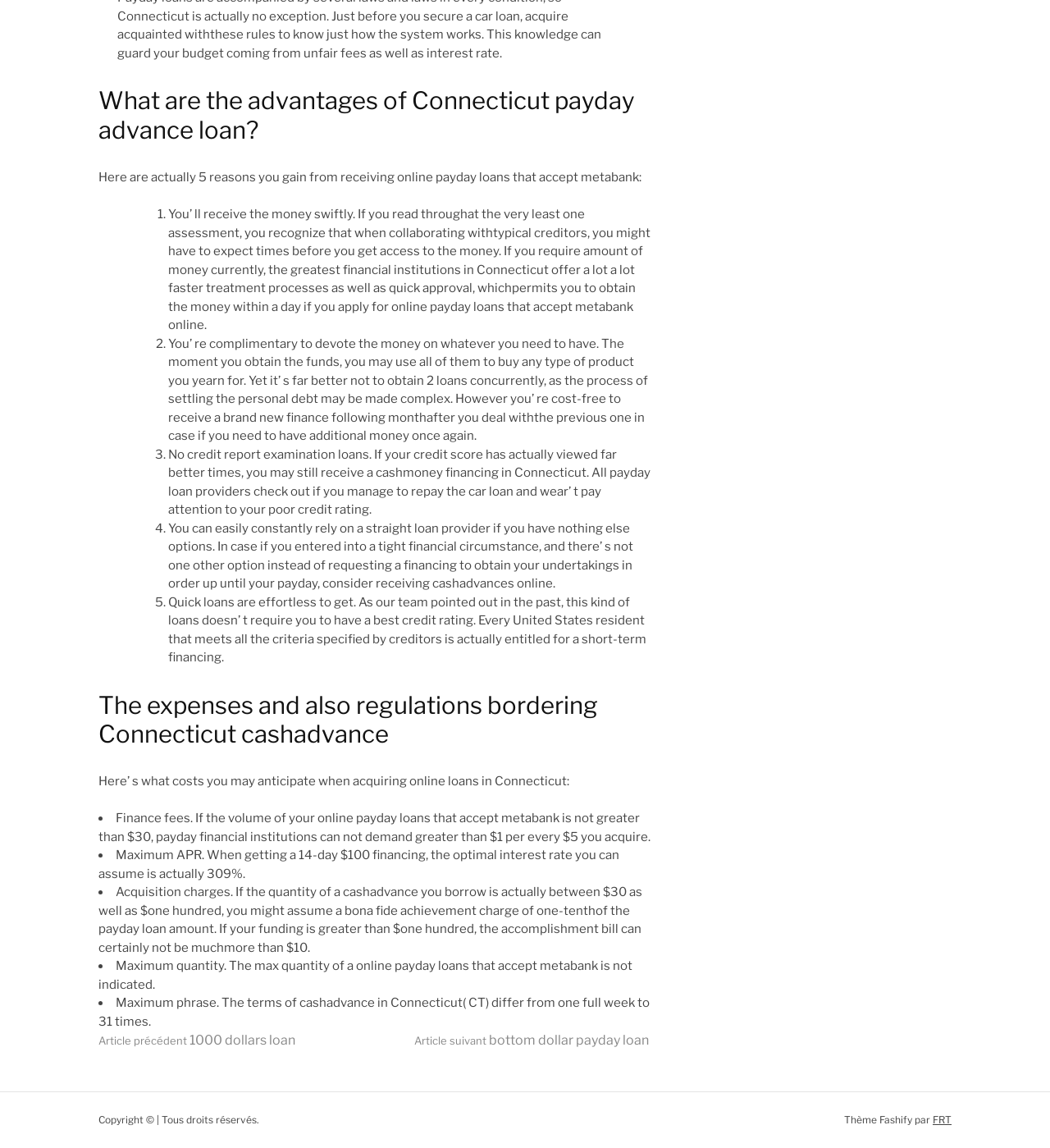Utilize the details in the image to give a detailed response to the question: What is the maximum APR for a 14-day $100 loan in Connecticut?

According to the webpage, when getting a 14-day $100 loan, the maximum interest rate you can expect is 309%.